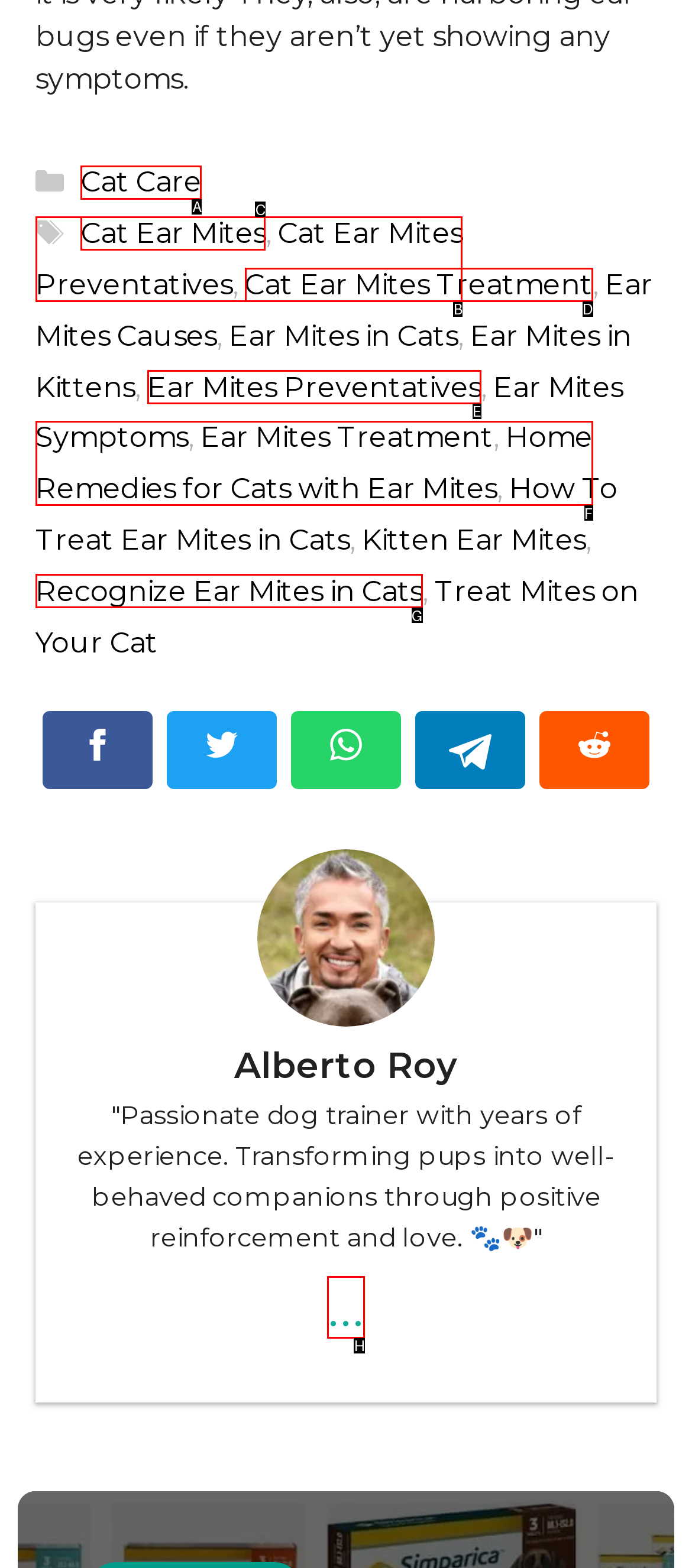Using the element description: ..., select the HTML element that matches best. Answer with the letter of your choice.

H